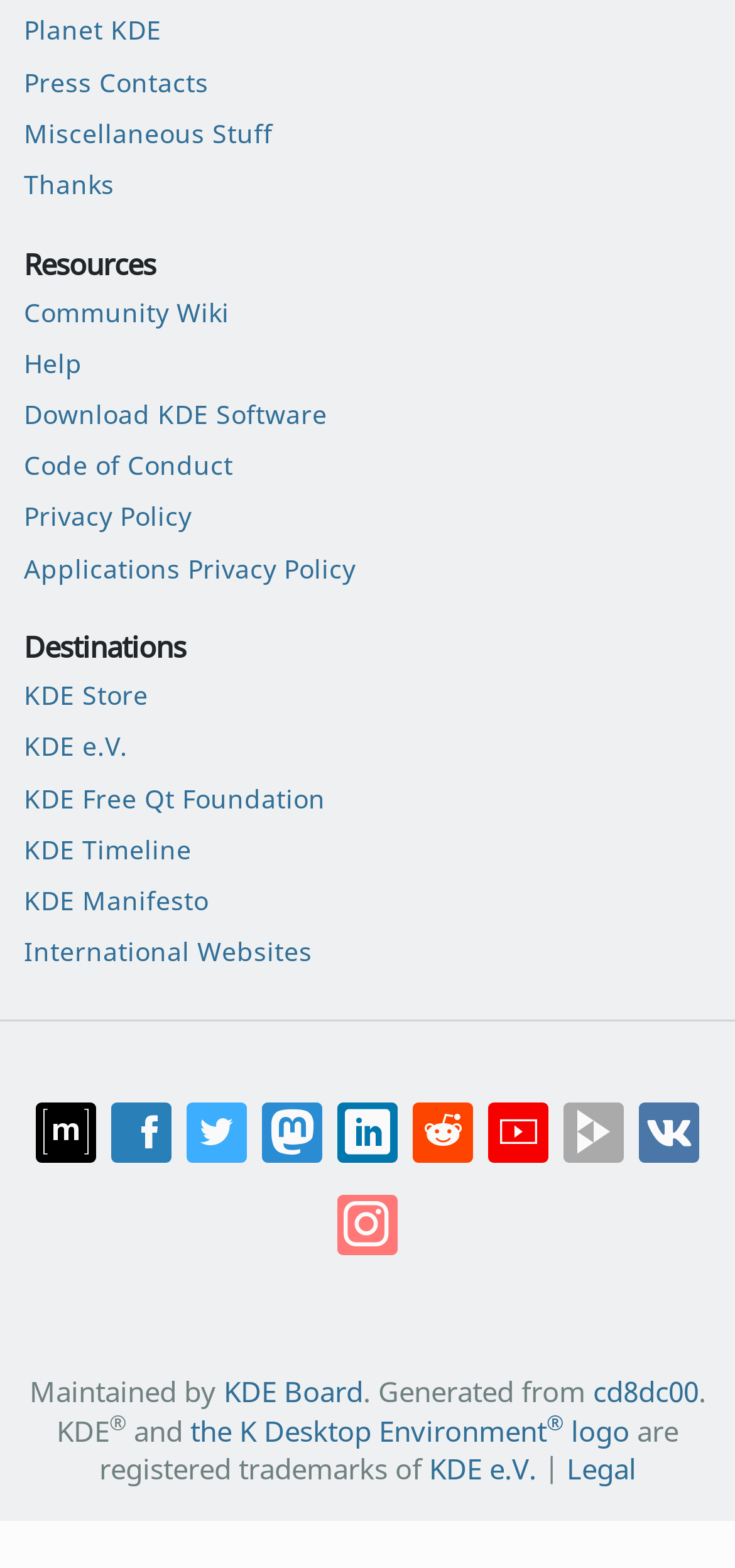Analyze the image and give a detailed response to the question:
What is the last link under 'Destinations'?

I looked at the links under the 'Destinations' heading and found that the last link is 'International Websites'.